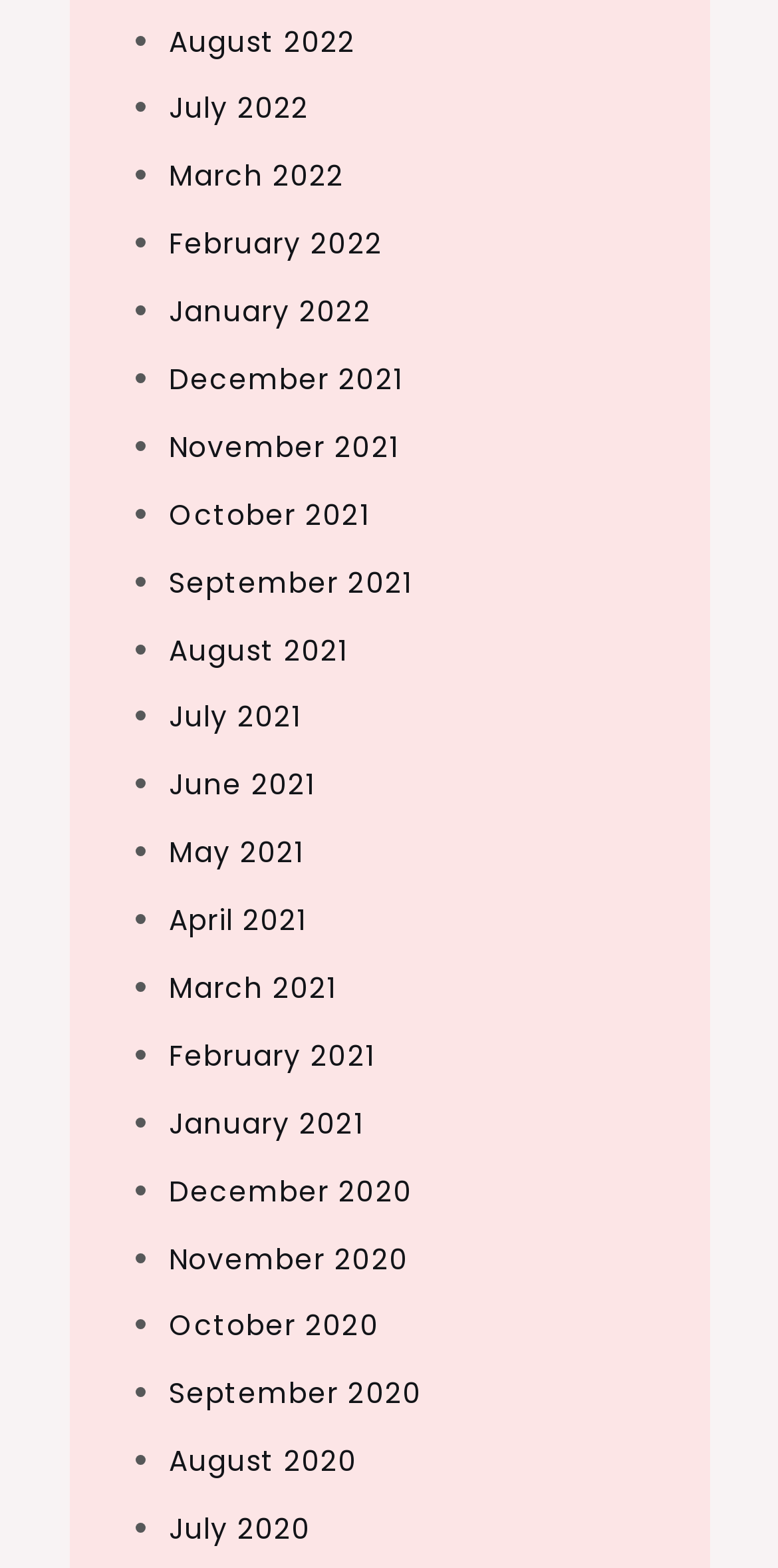Provide a short answer using a single word or phrase for the following question: 
What is the latest month listed?

August 2022